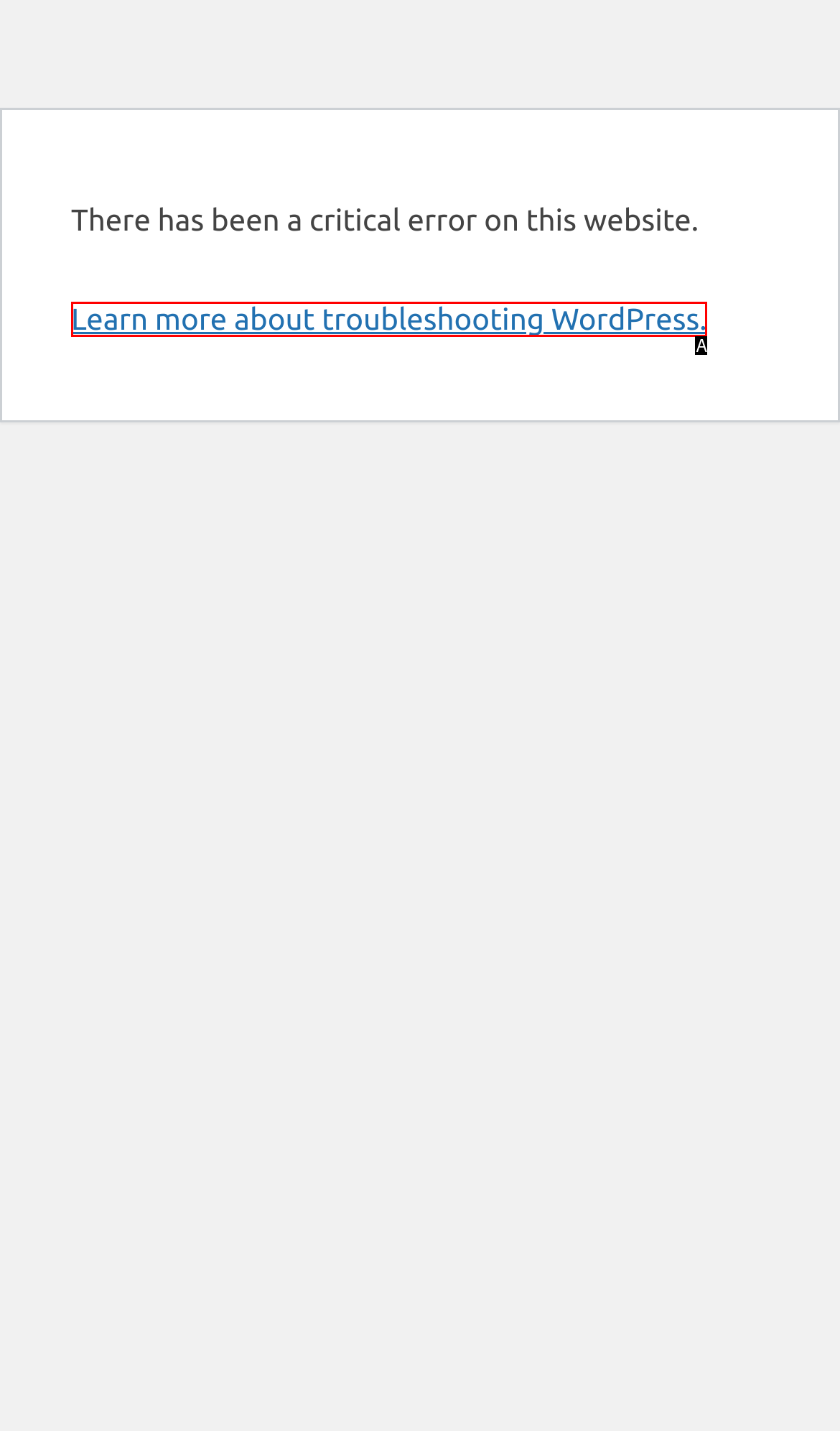Pick the HTML element that corresponds to the description: Learn more about troubleshooting WordPress.
Answer with the letter of the correct option from the given choices directly.

A